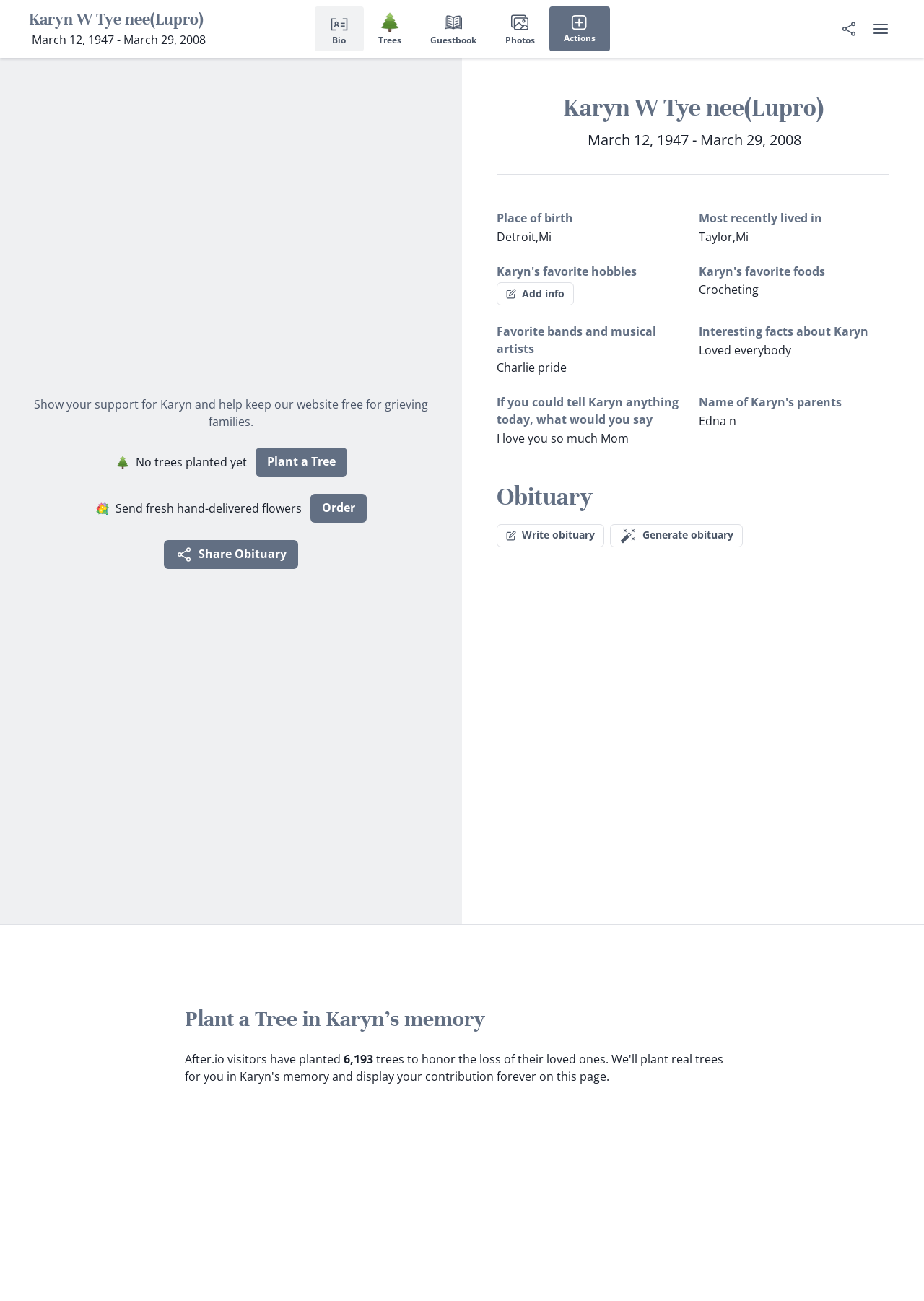Please locate the bounding box coordinates of the element that should be clicked to complete the given instruction: "Plant a Tree".

[0.276, 0.344, 0.375, 0.366]